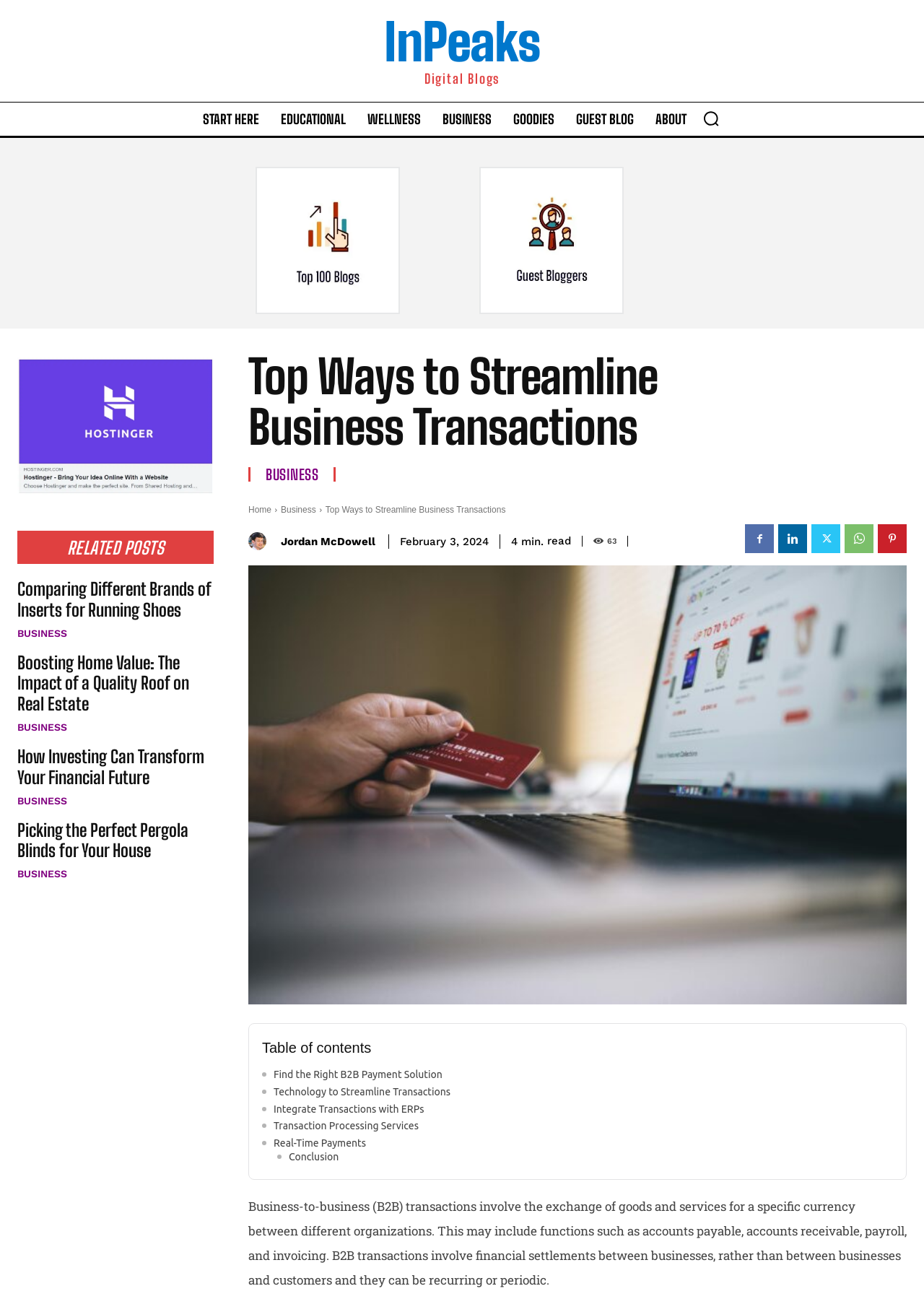Locate the bounding box coordinates of the clickable region necessary to complete the following instruction: "Click on the 'START HERE' link". Provide the coordinates in the format of four float numbers between 0 and 1, i.e., [left, top, right, bottom].

[0.212, 0.078, 0.288, 0.105]